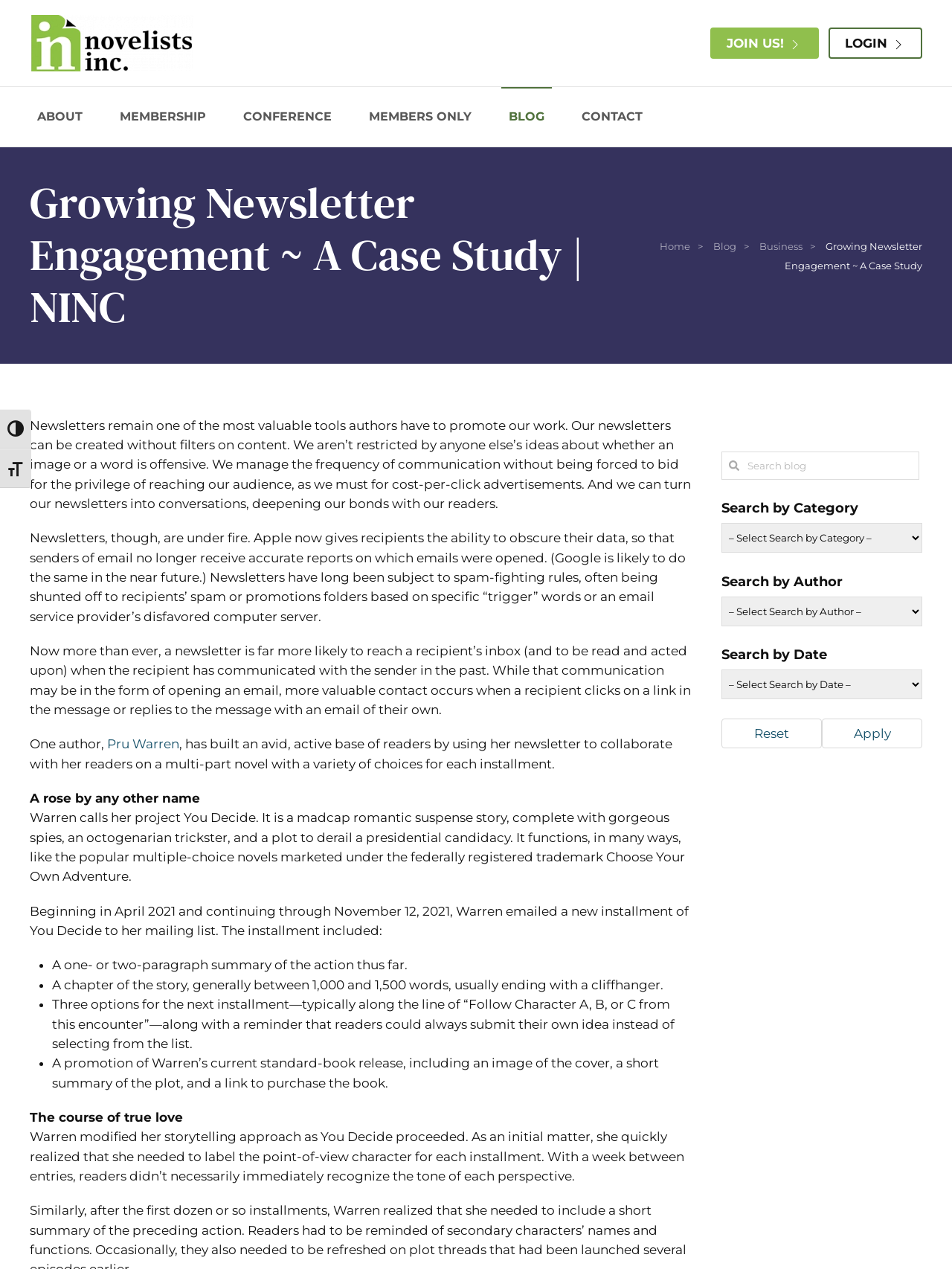Generate a comprehensive description of the contents of the webpage.

This webpage is about a case study on growing newsletter engagement, specifically focusing on author Pru Warren's project "You Decide". The page has a navigation menu at the top with buttons for "ABOUT", "MEMBERSHIP", "CONFERENCE", and "MEMBERS ONLY", as well as links to "BLOG" and "CONTACT". There is also a search bar on the top right corner.

Below the navigation menu, there is a heading that reads "Growing Newsletter Engagement ~ A Case Study | NINC". Underneath, there is a breadcrumb navigation with links to "Home", "Blog", and "Business".

The main content of the page is divided into several sections. The first section discusses the importance of newsletters for authors, highlighting their ability to promote work without filters on content and manage communication frequency. This section is followed by a description of the challenges faced by newsletters, including Apple's ability to obscure recipient data and spam-fighting rules.

The next section introduces Pru Warren's project "You Decide", a multi-part novel with reader collaboration. The project is described as a madcap romantic suspense story with multiple-choice options for each installment. The page then outlines the structure of each installment, including a summary of the action, a chapter of the story, and three options for the next installment.

Throughout the page, there are several static text elements, including paragraphs of text and list markers. There are also links to external resources, such as Pru Warren's website, and images of book covers. The page has a clean and organized layout, making it easy to follow the discussion on growing newsletter engagement and the case study of Pru Warren's project.